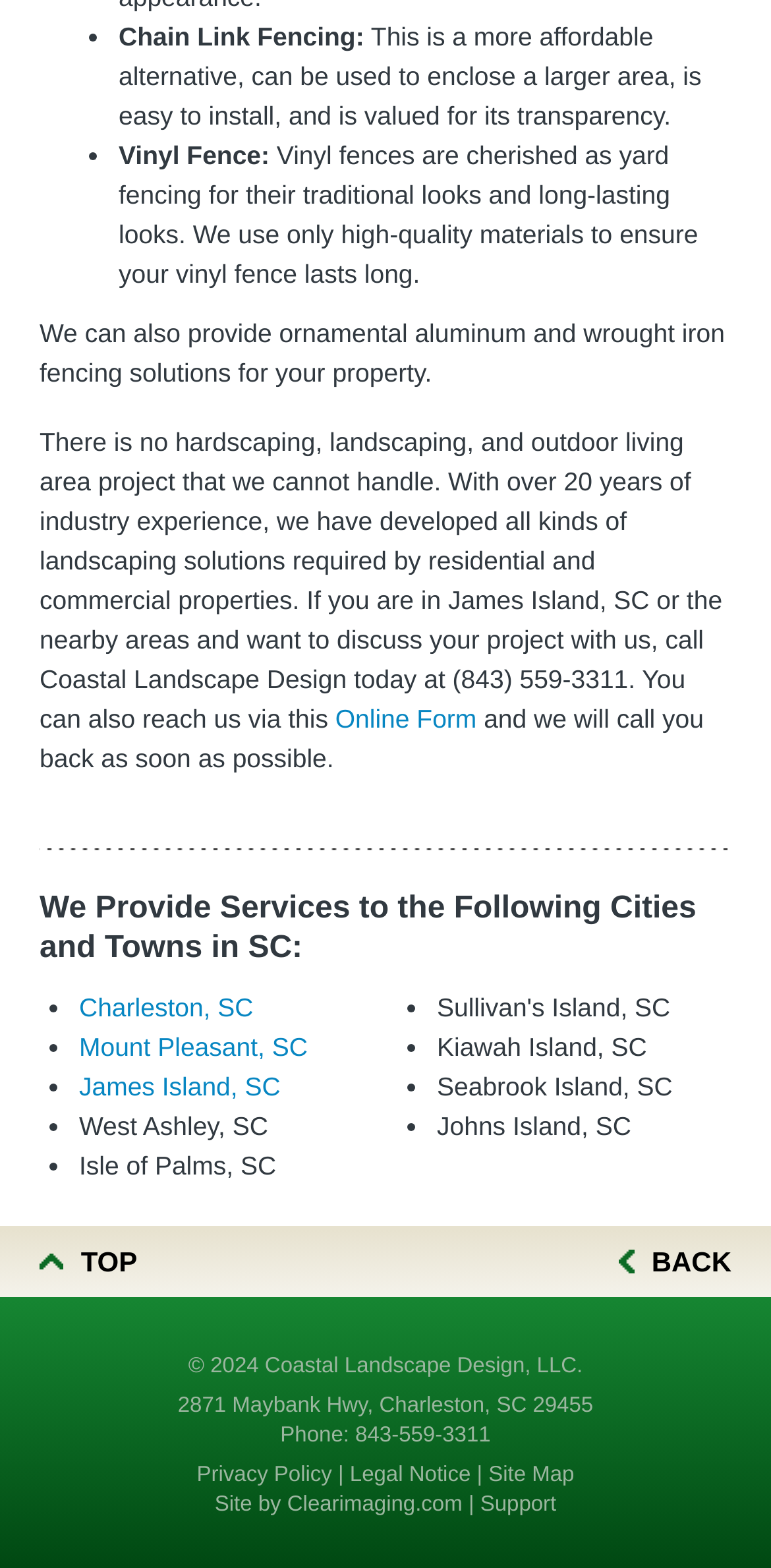What type of fencing is described as affordable and easy to install?
Using the image, give a concise answer in the form of a single word or short phrase.

Chain Link Fencing